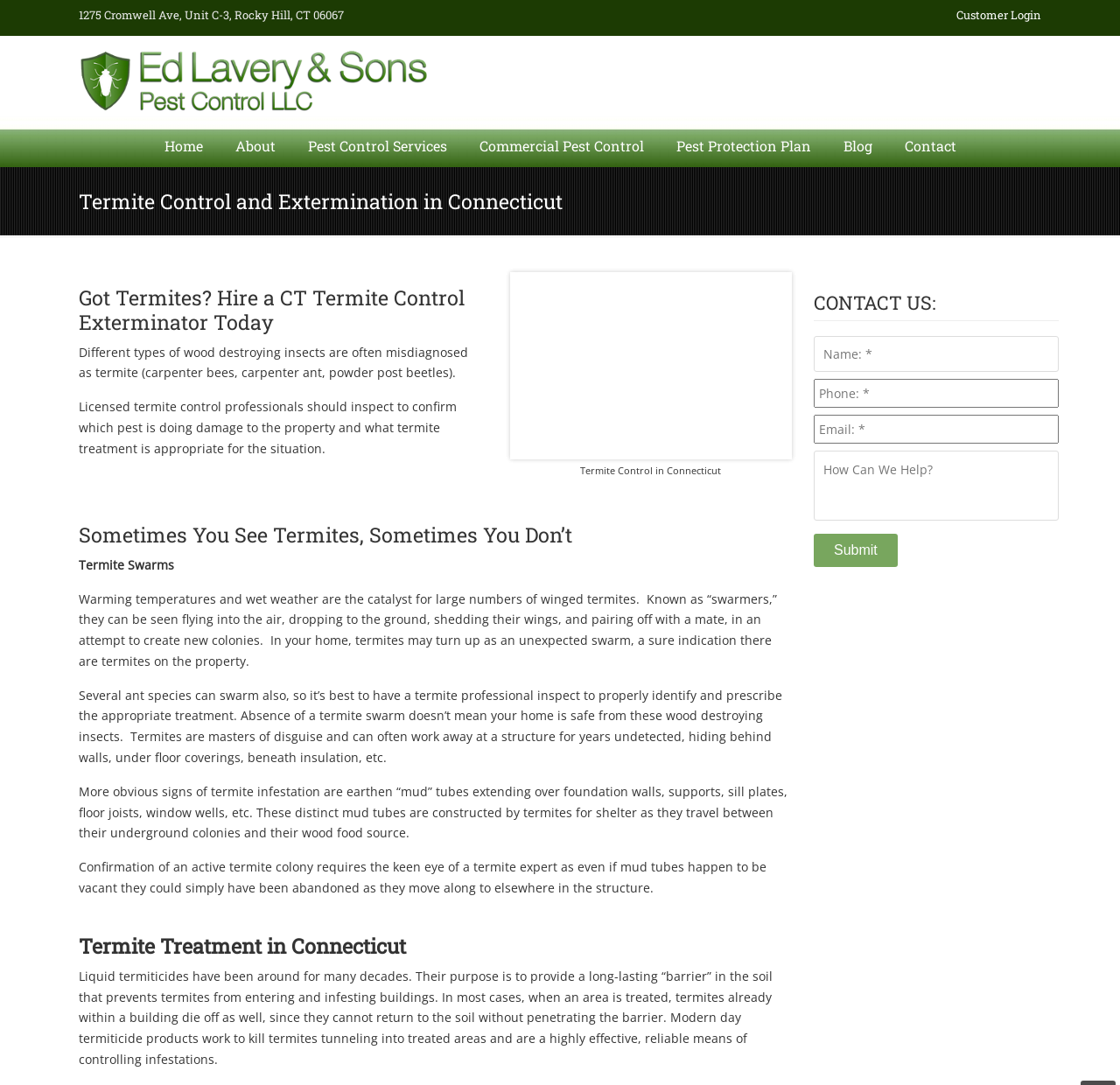What type of insects are often misdiagnosed as termites?
Analyze the image and provide a thorough answer to the question.

I found the answer by reading the static text element that mentions the types of insects that are often misdiagnosed as termites.